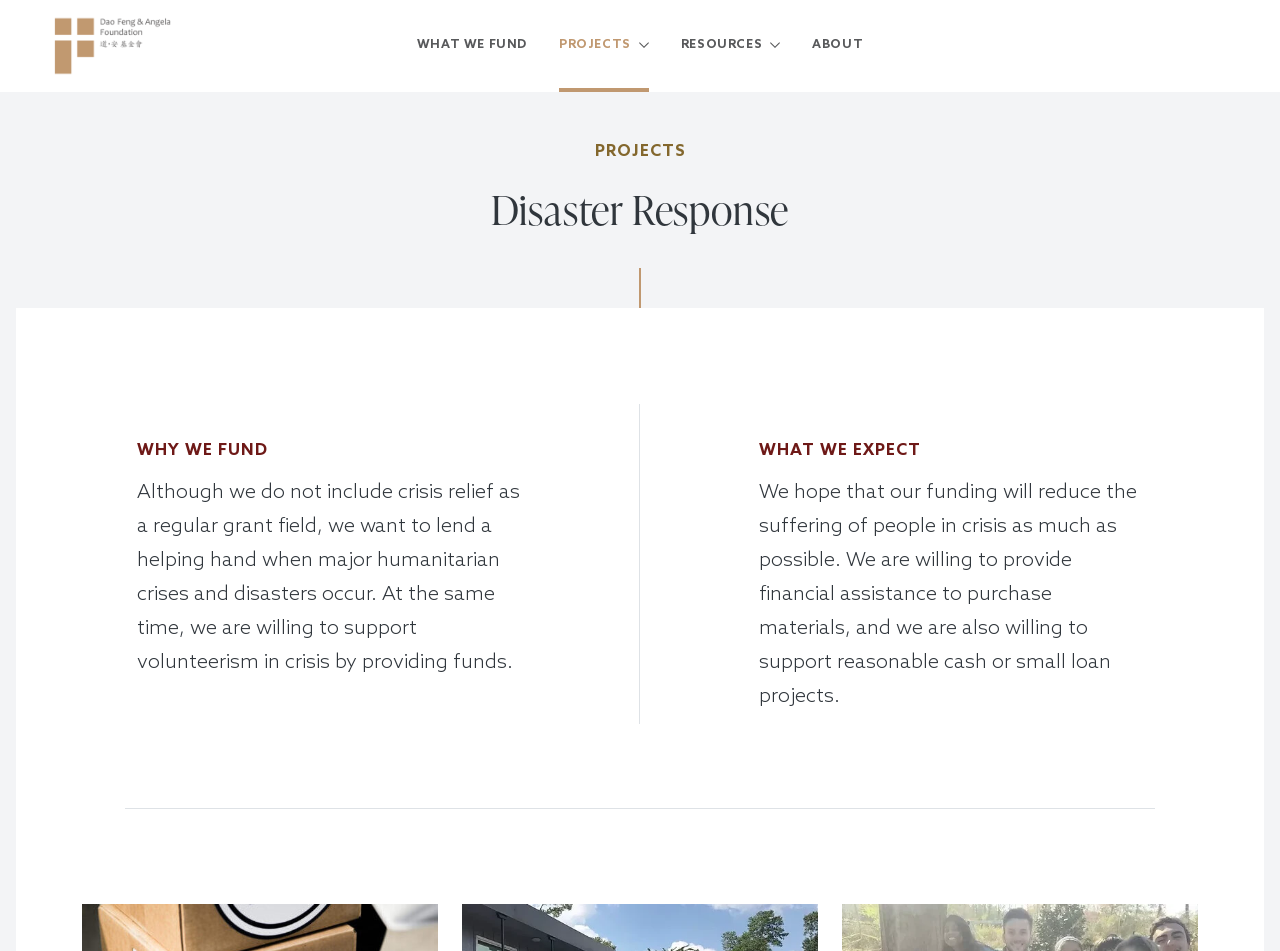Articulate a detailed summary of the webpage's content and design.

The webpage is about the Disaster Response initiative of the Dao Feng & Angela Foundation. At the top left corner, there is a logo consisting of two images, "logo" and "white_logo", which are likely the foundation's logo in different colors. 

Below the logo, there is a navigation menu with four links: "WHAT WE FUND", "PROJECTS", "RESOURCES", and "ABOUT", which are aligned horizontally across the top of the page. 

The main content of the page is divided into two sections. On the left side, there is a heading "PROJECTS" followed by a subheading "Disaster Response", which indicates that the page is focused on the foundation's disaster response efforts. 

On the right side, there are two sections with headings "WHY WE FUND" and "WHAT WE EXPECT". The "WHY WE FUND" section explains that the foundation provides funding for disaster response and volunteerism in crisis situations. The "WHAT WE EXPECT" section outlines the foundation's goals for its funding, which is to reduce the suffering of people in crisis and provide financial assistance for materials and projects.